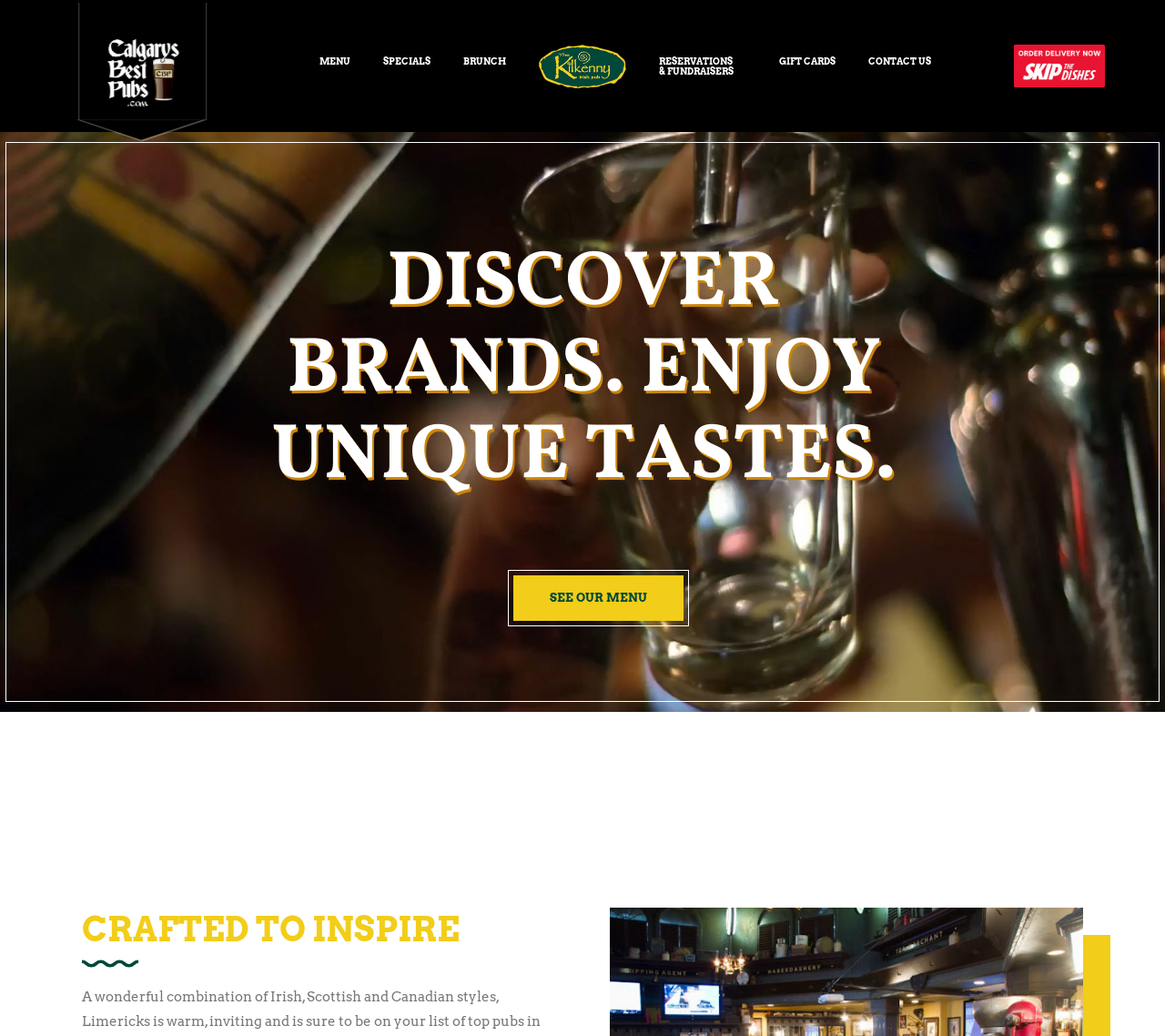What is the text of the heading below the top navigation menu?
Identify the answer in the screenshot and reply with a single word or phrase.

CALGARY'S BEST PUBS